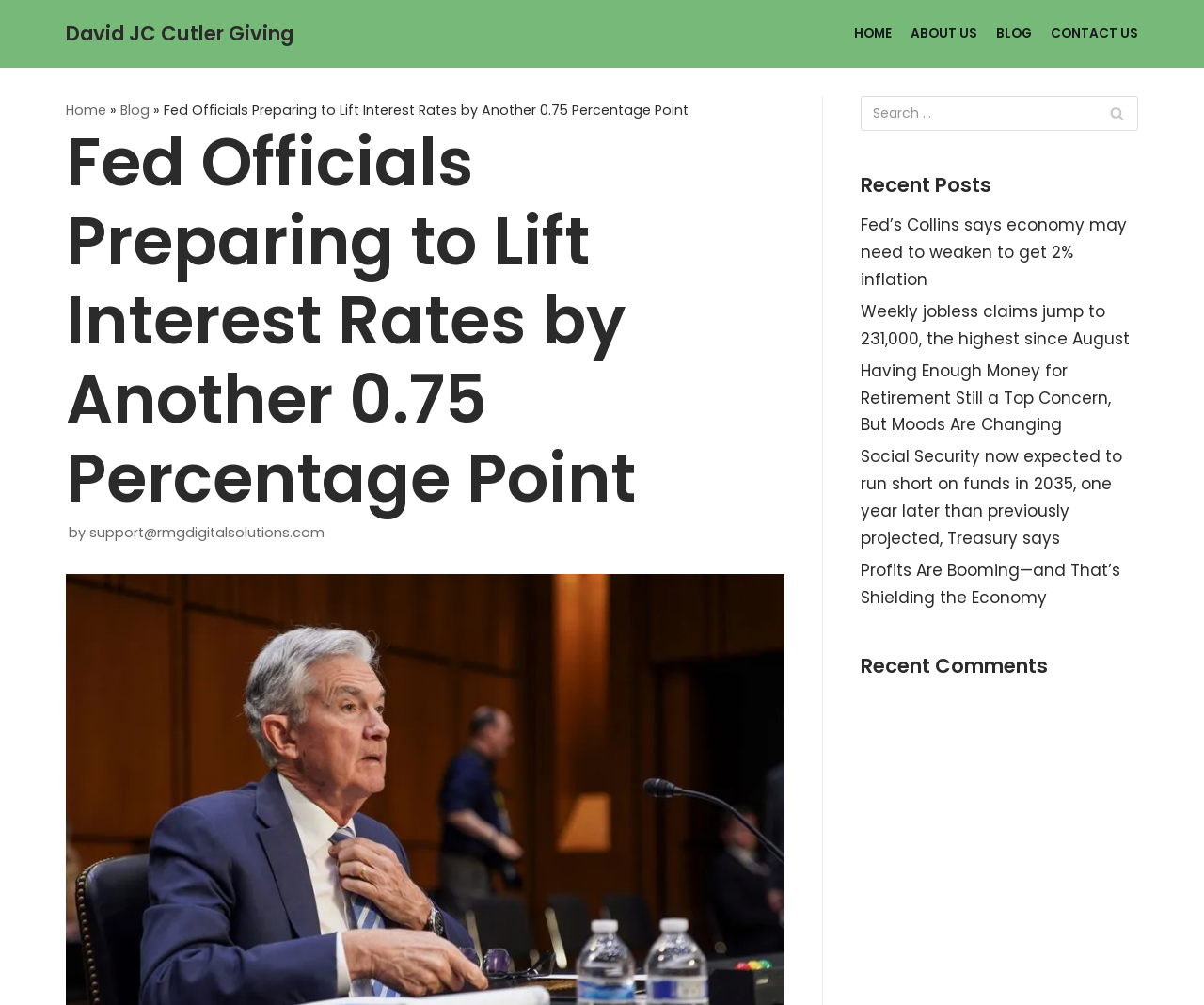Using the description "parent_node: Search for: value="Search"", predict the bounding box of the relevant HTML element.

[0.91, 0.096, 0.945, 0.13]